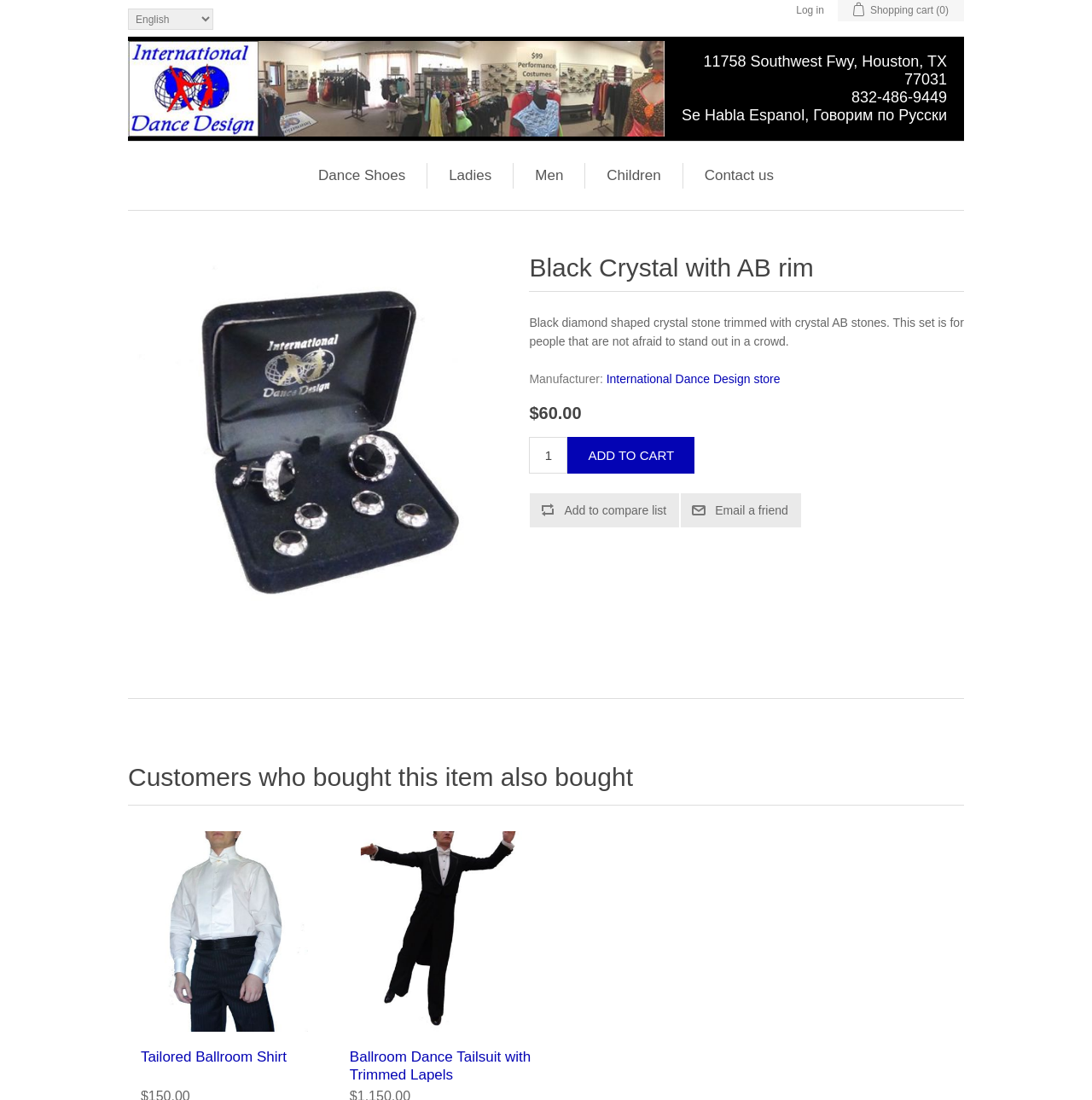Please locate the bounding box coordinates of the element that needs to be clicked to achieve the following instruction: "Contact us". The coordinates should be four float numbers between 0 and 1, i.e., [left, top, right, bottom].

[0.637, 0.148, 0.716, 0.172]